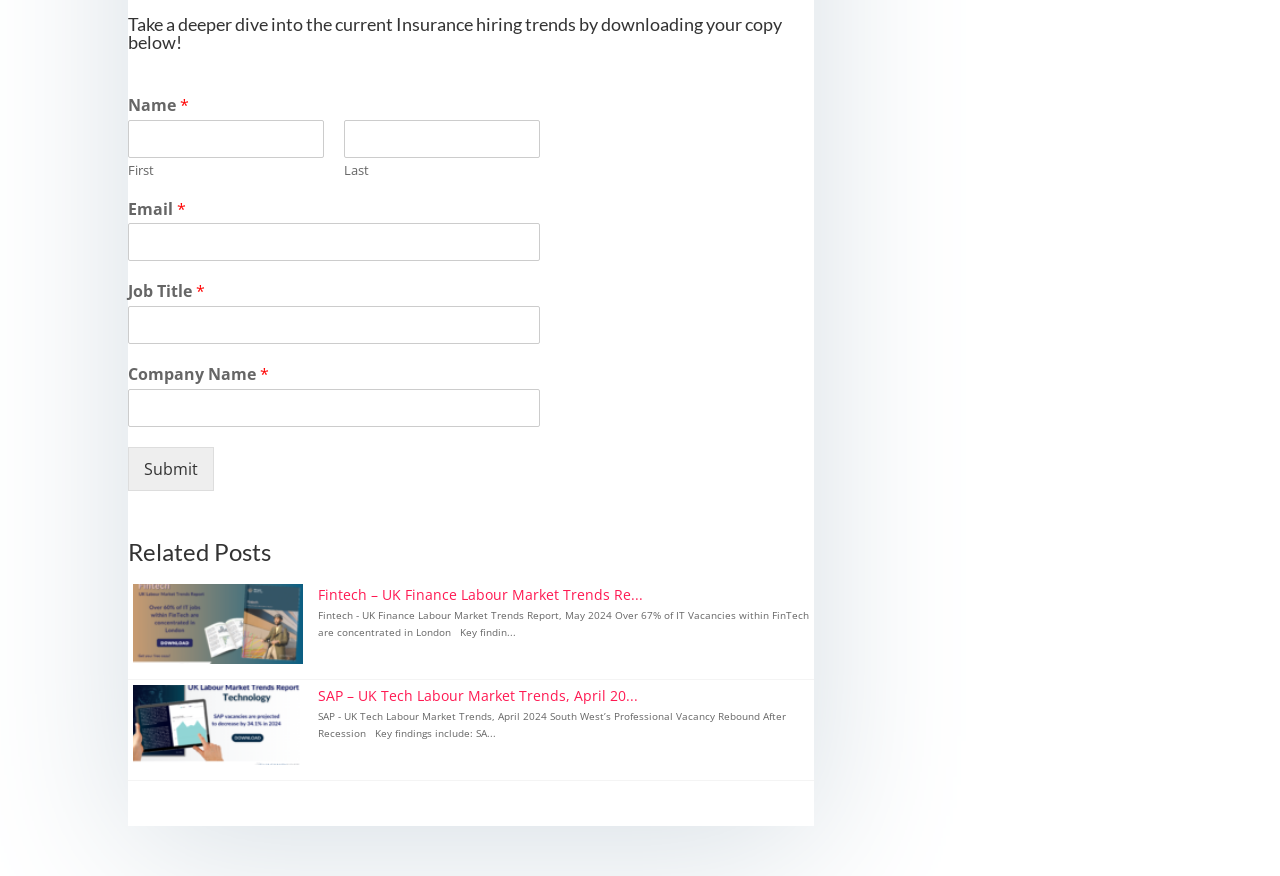Find and provide the bounding box coordinates for the UI element described here: "parent_node: Email * name="wpforms[fields][2]"". The coordinates should be given as four float numbers between 0 and 1: [left, top, right, bottom].

[0.1, 0.255, 0.422, 0.298]